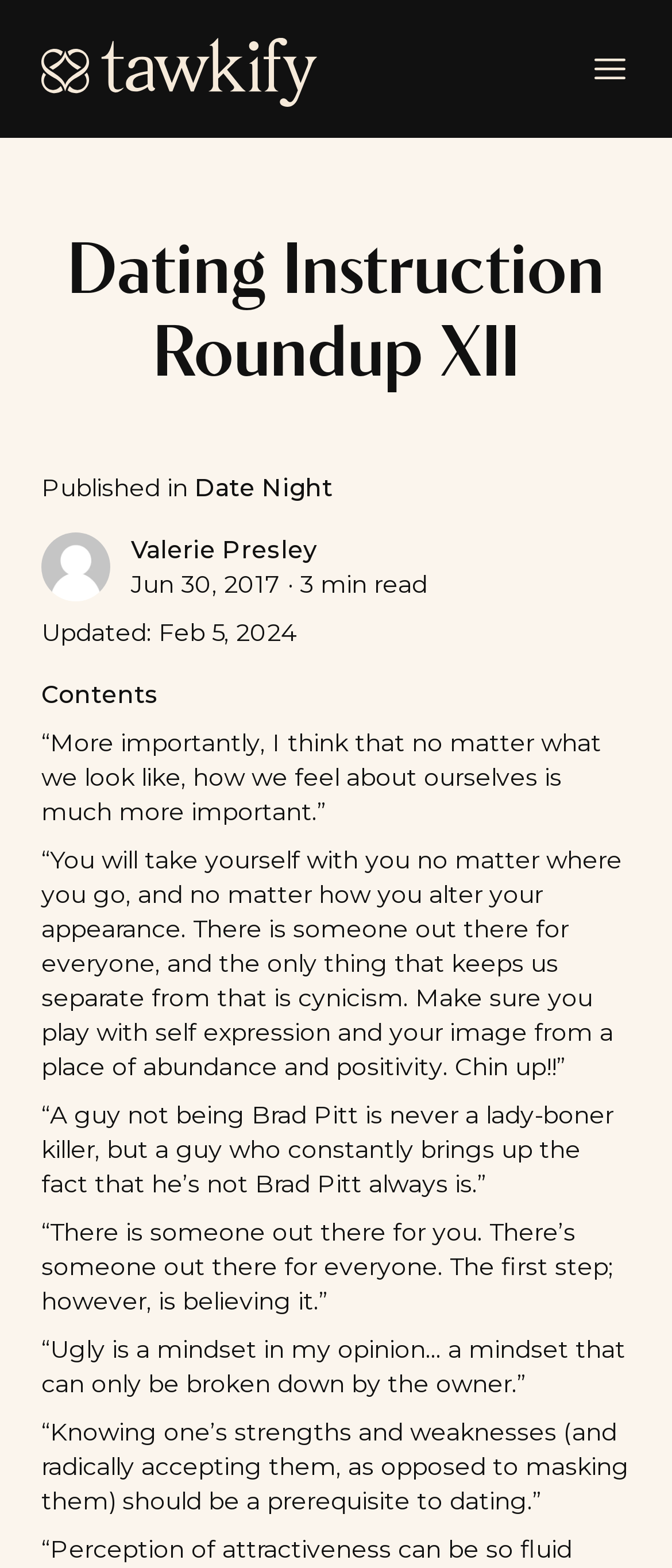Give a succinct answer to this question in a single word or phrase: 
How many quotes are in the blog post?

5